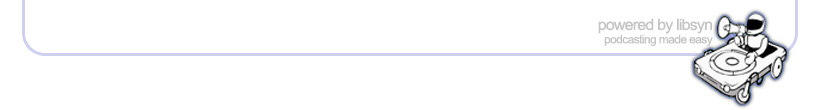What is the aesthetic of the website footer?
Carefully analyze the image and provide a thorough answer to the question.

The footer has a clean, simple aesthetic with a light color scheme, enhancing its clarity and user-friendliness, suggesting a professional yet approachable platform for users interested in podcasting.